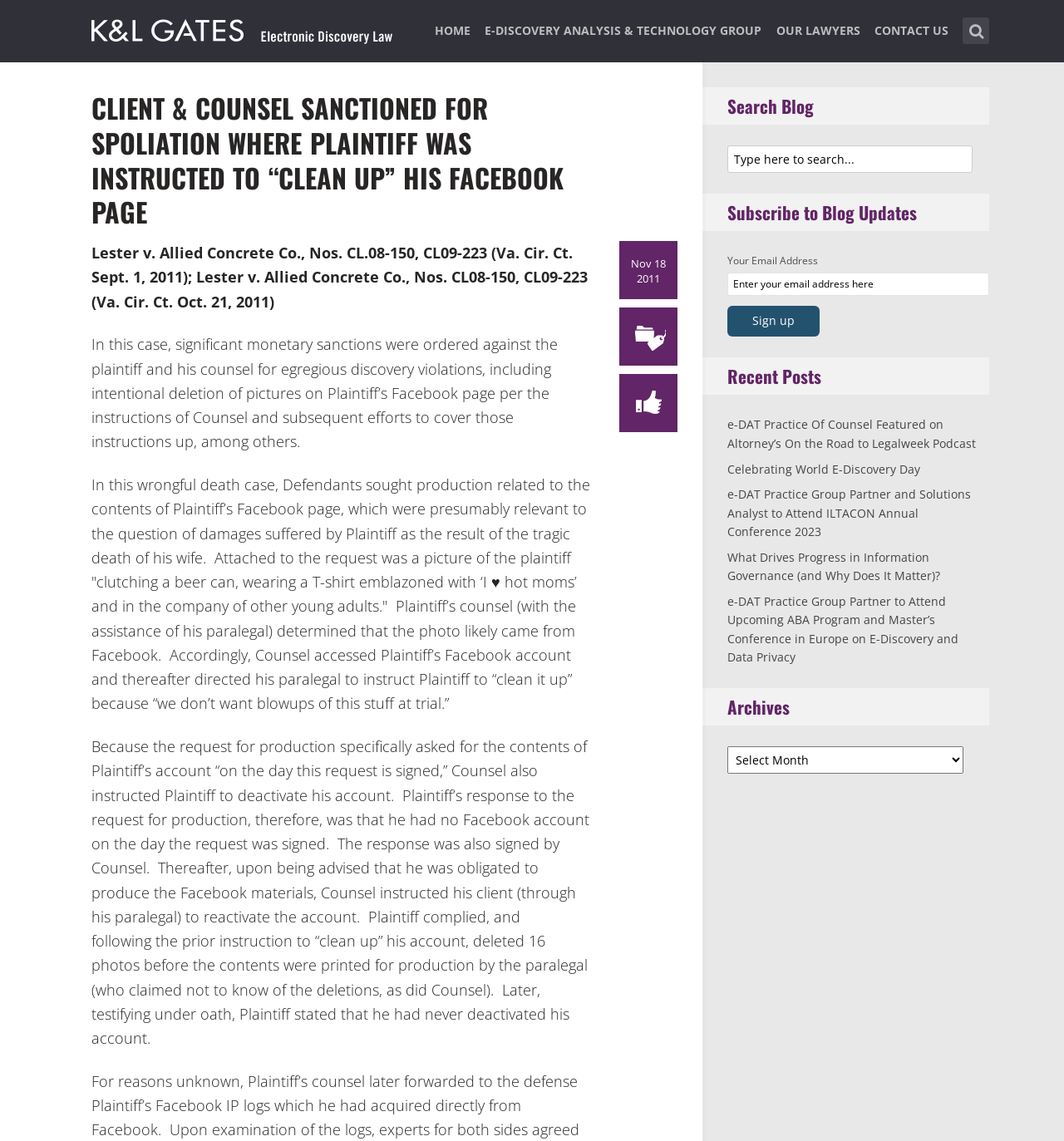Identify the bounding box coordinates necessary to click and complete the given instruction: "Read the recent post about e-DAT Practice Of Counsel".

[0.684, 0.365, 0.917, 0.395]